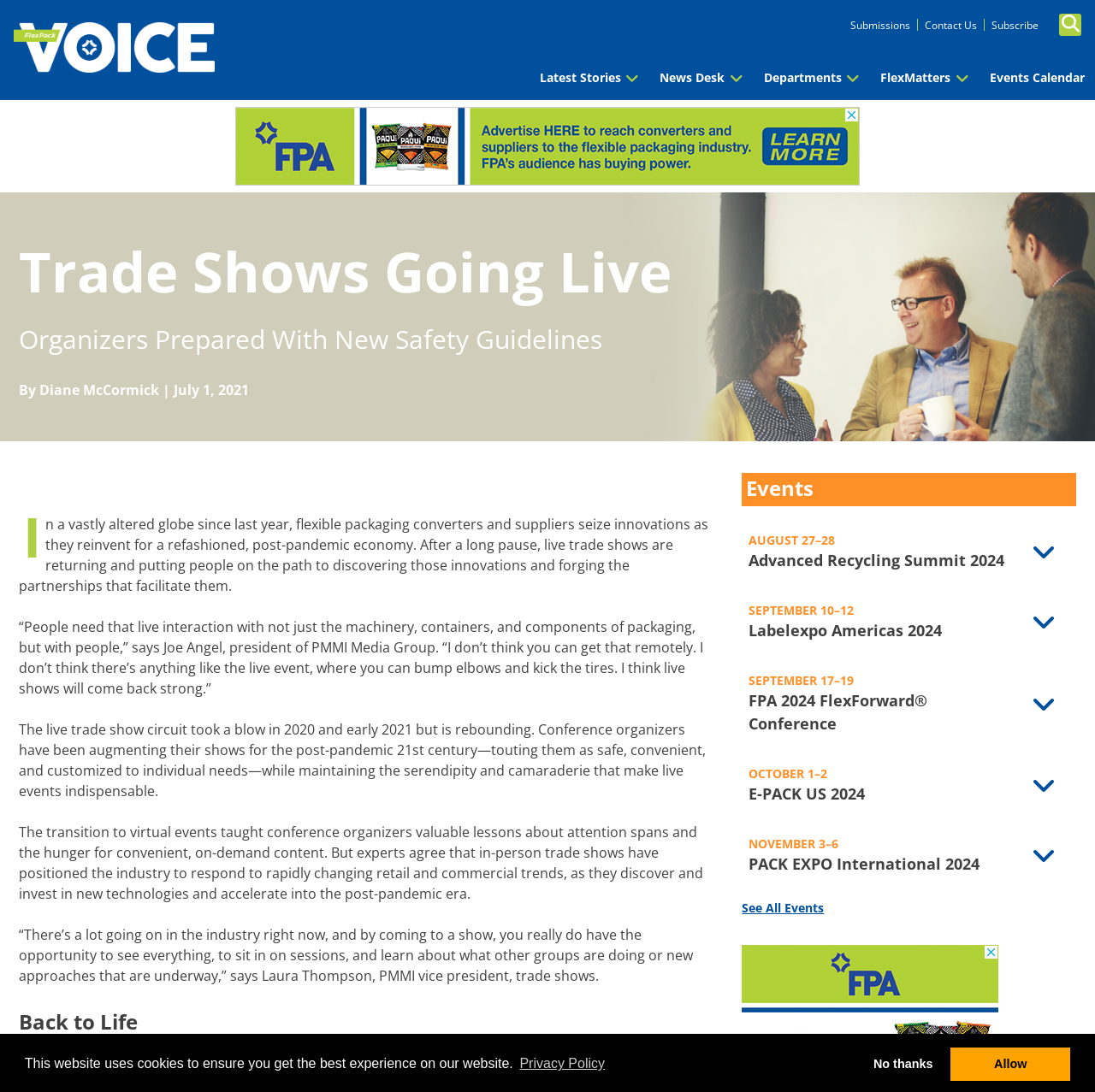Find the bounding box coordinates of the element to click in order to complete this instruction: "Open search form". The bounding box coordinates must be four float numbers between 0 and 1, denoted as [left, top, right, bottom].

[0.967, 0.013, 0.988, 0.033]